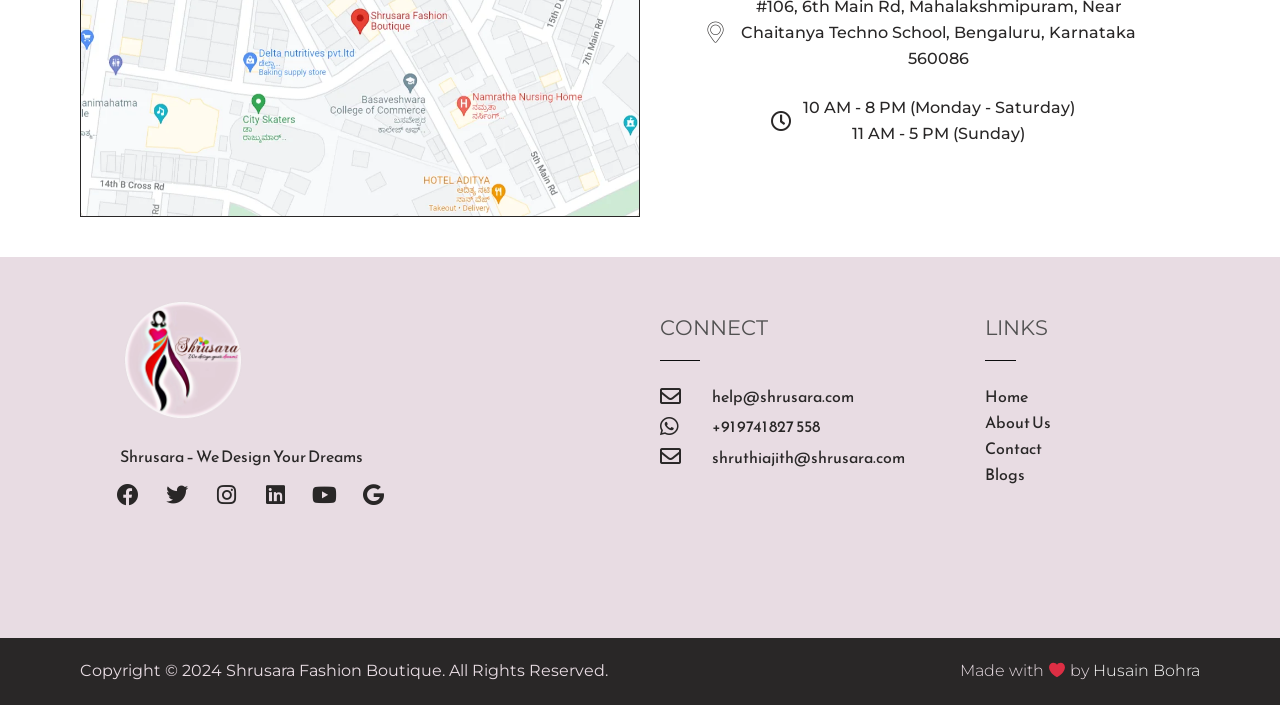Who developed the website?
Give a comprehensive and detailed explanation for the question.

The developer's name is mentioned in the footer section of the webpage, with a bounding box coordinate of [0.854, 0.938, 0.938, 0.965]. The full text is 'Made with ❤ by Husain Bohra'.